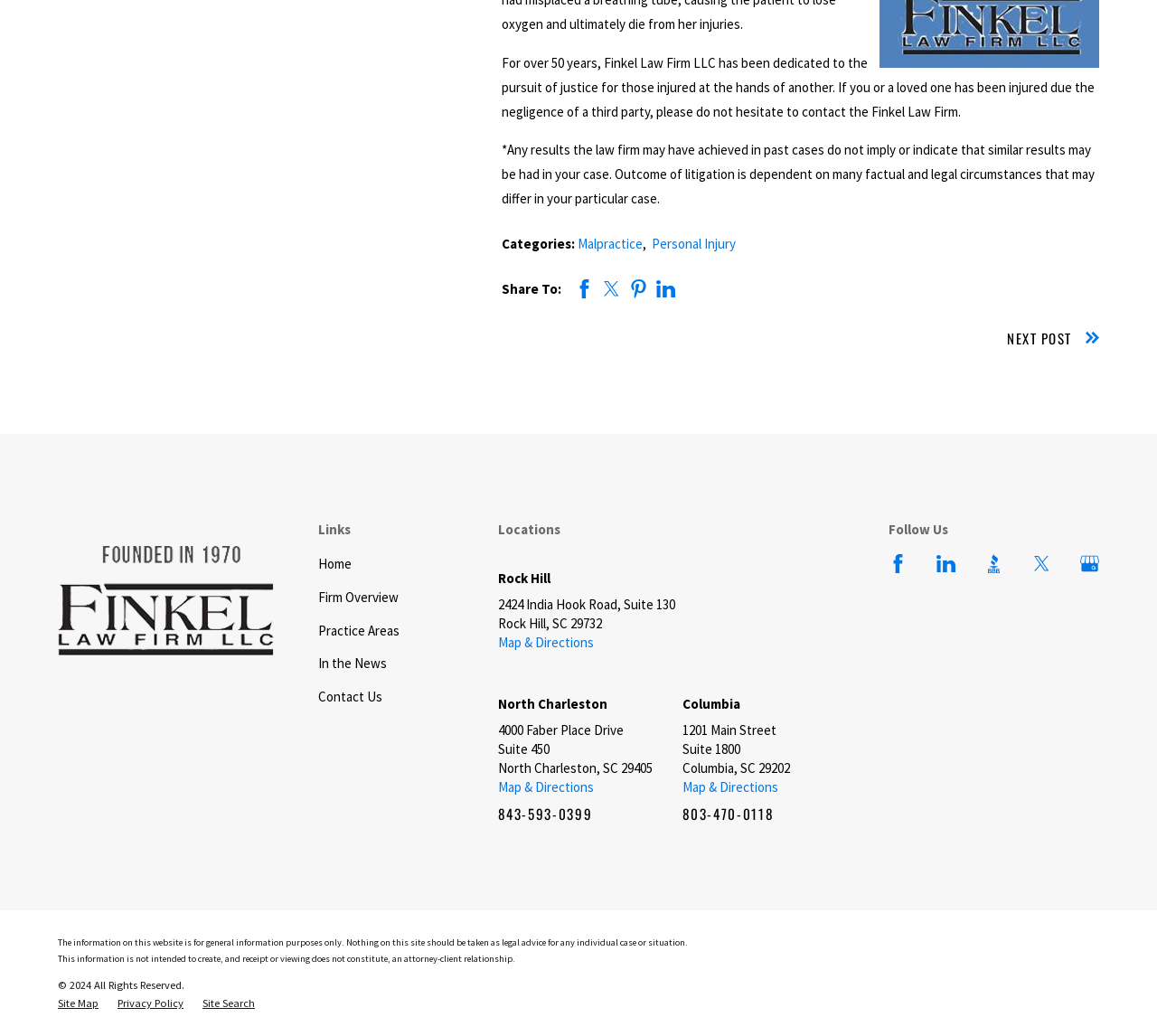Can you determine the bounding box coordinates of the area that needs to be clicked to fulfill the following instruction: "Click on Home"?

[0.05, 0.502, 0.238, 0.658]